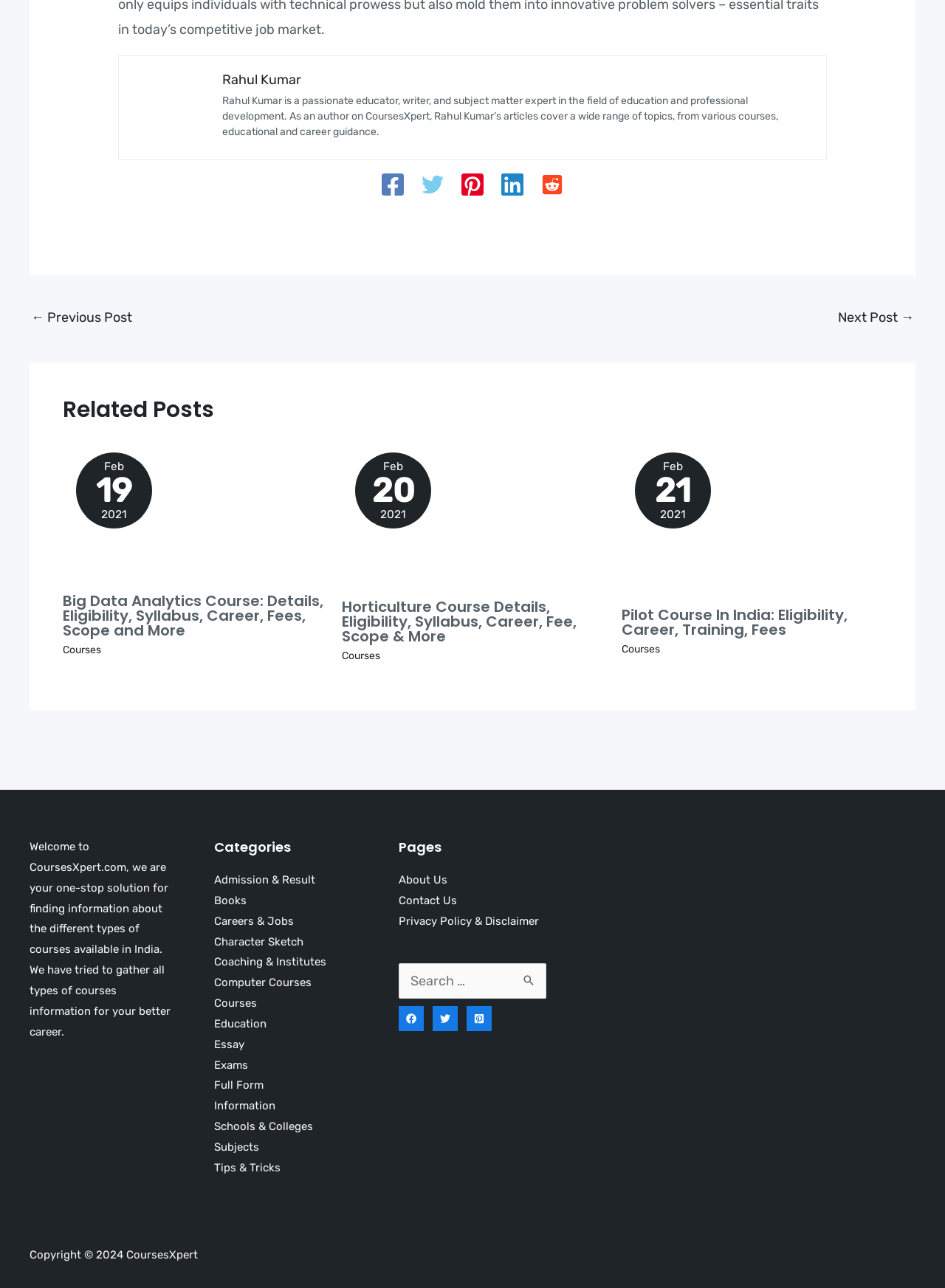Respond with a single word or phrase for the following question: 
What is the purpose of this webpage?

To provide information about courses